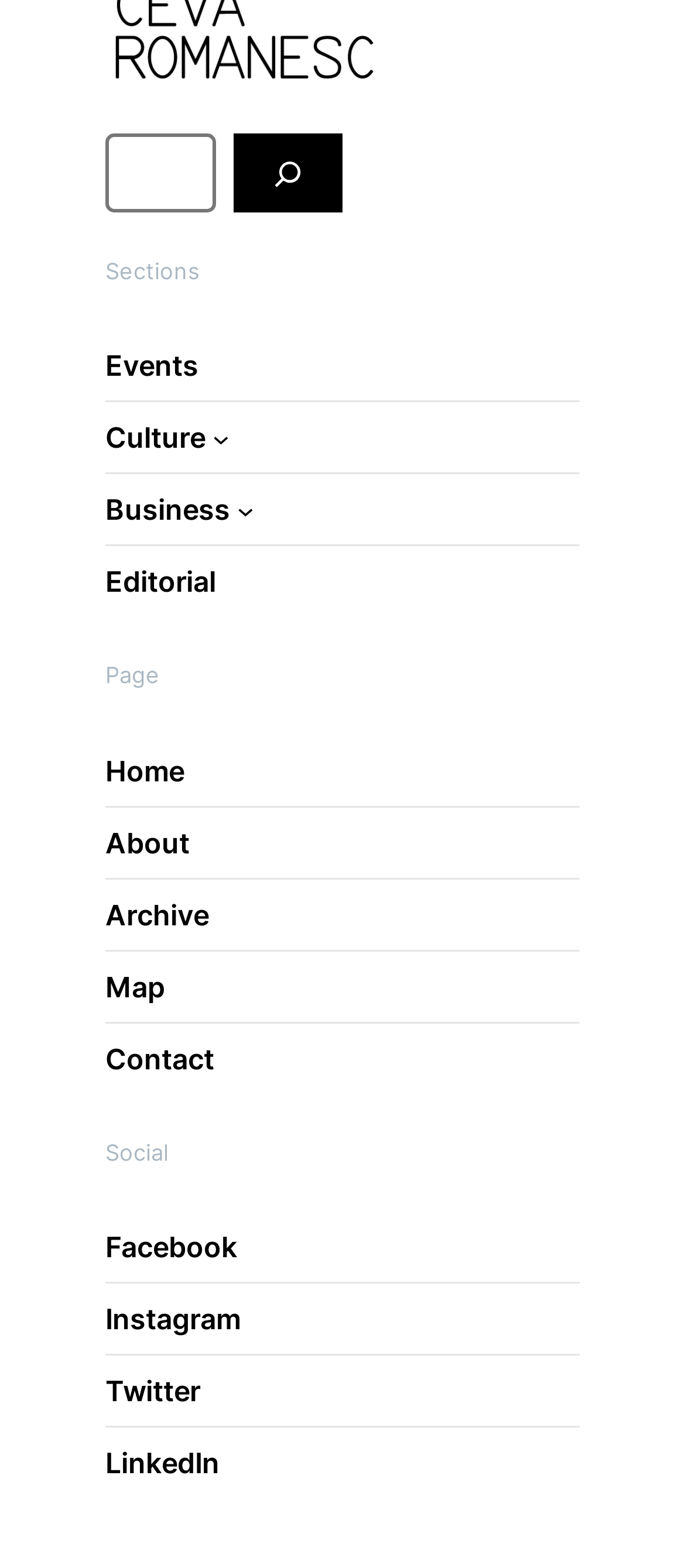From the screenshot, find the bounding box of the UI element matching this description: "Home". Supply the bounding box coordinates in the form [left, top, right, bottom], each a float between 0 and 1.

[0.154, 0.478, 0.269, 0.505]